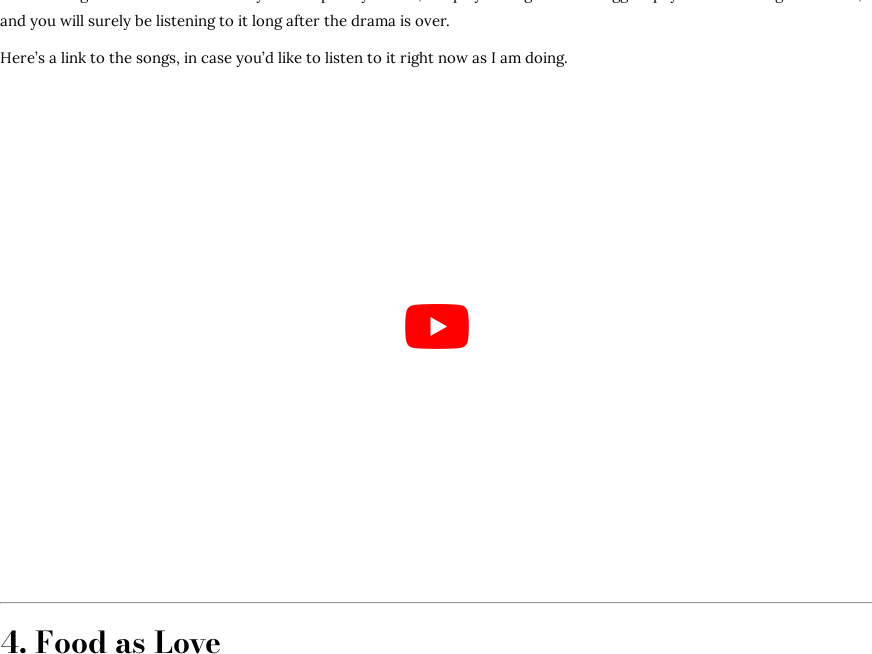Explain the details of the image you are viewing.

The image features a hyperlink to the "Reply 1988" Original Soundtrack (OST) playlist, which is praised for its nostalgic value and quality, providing a trip back to the vibrant music of the 1980s. This playlist is celebrated not just for its selection of original tracks and contemporary covers, but also for enhancing the series' emotional depth. Below the playlist link, there is a play button icon that suggests access to a YouTube video, allowing viewers to enjoy the music while engaging with the content. The accompanying section titled "Food as Love" hints at the thematic elements of the drama, intertwining food and community spirit in a heartwarming narrative.